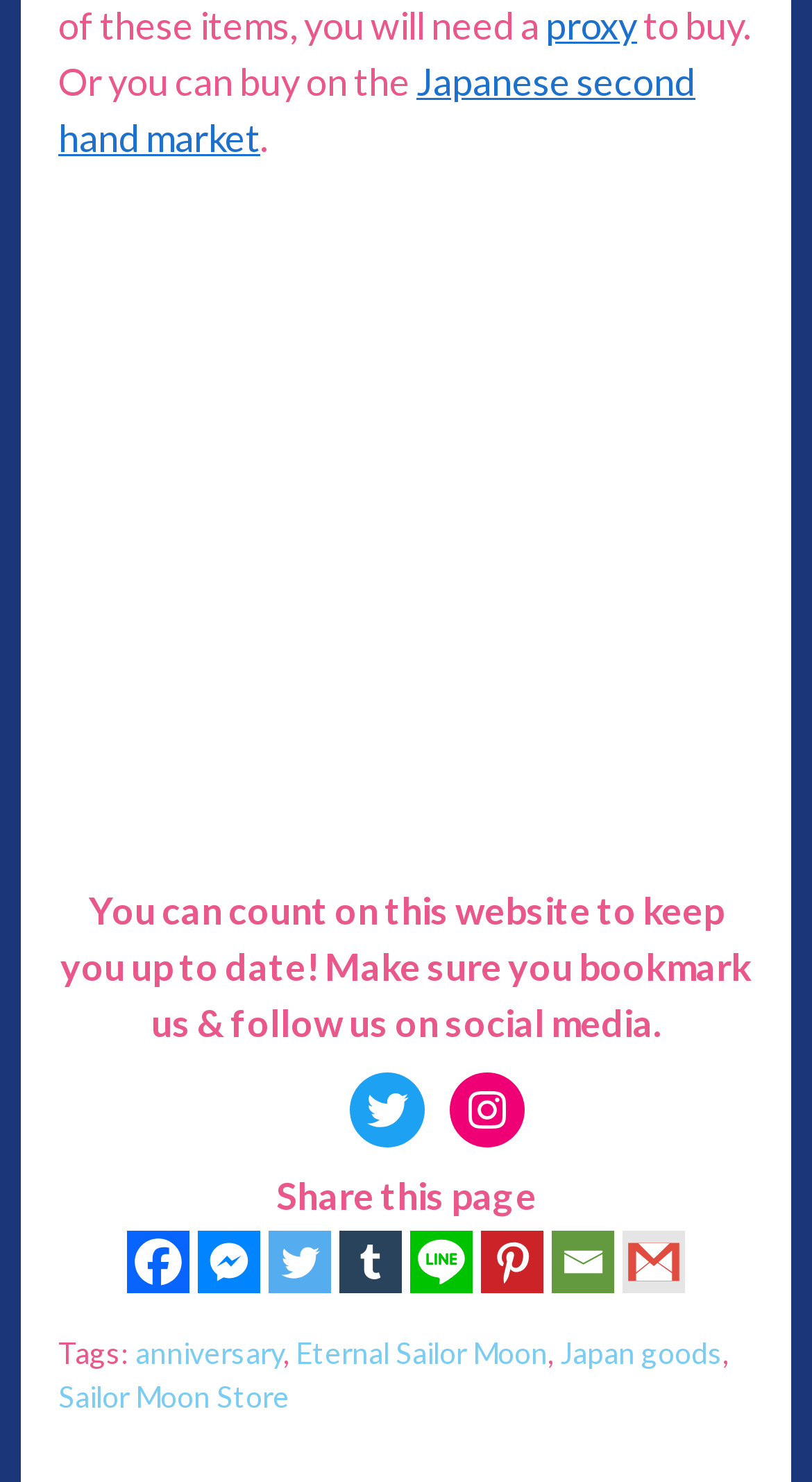Please answer the following question using a single word or phrase: 
How can I share this page?

Via social media